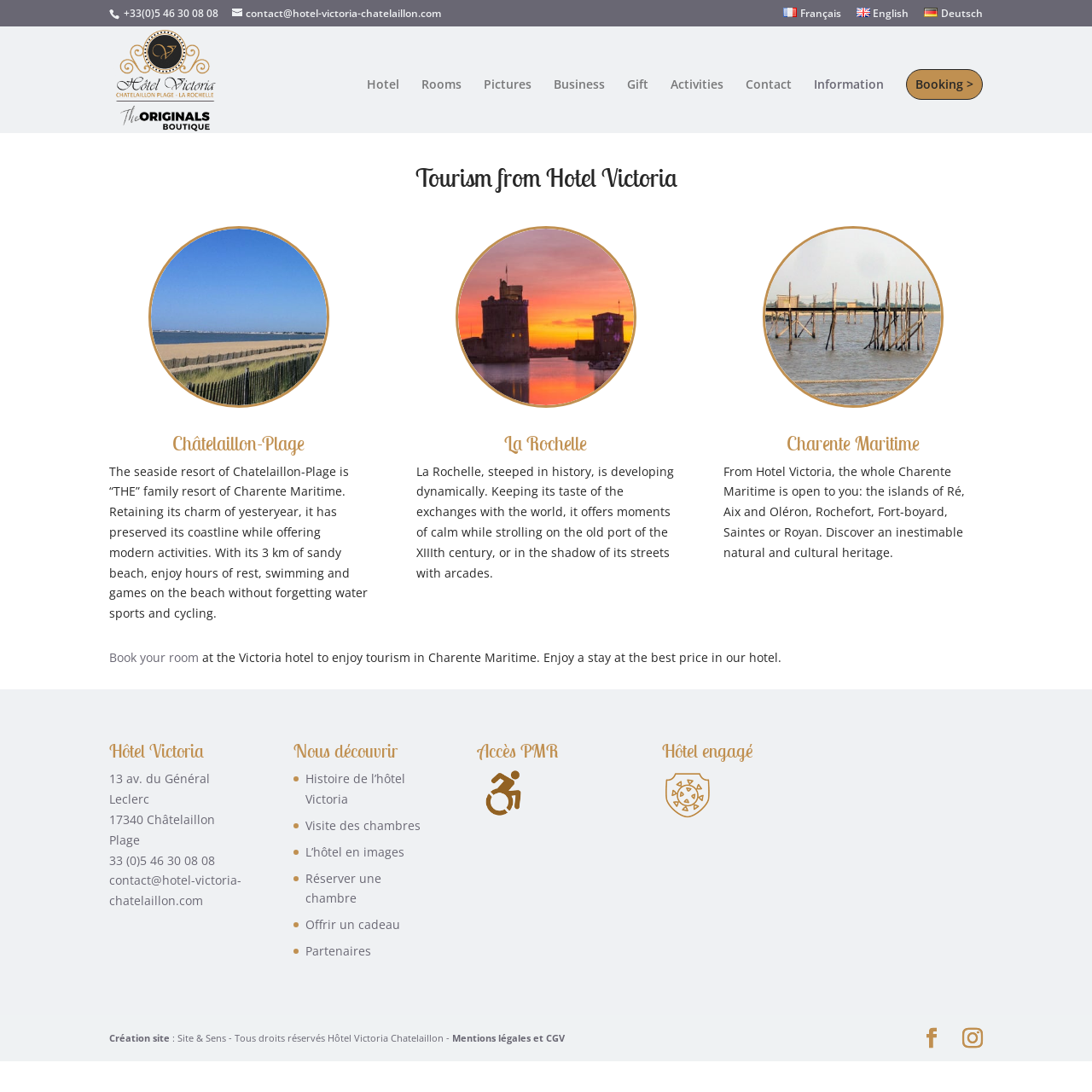How many links are there in the language selection section?
Identify the answer in the screenshot and reply with a single word or phrase.

3